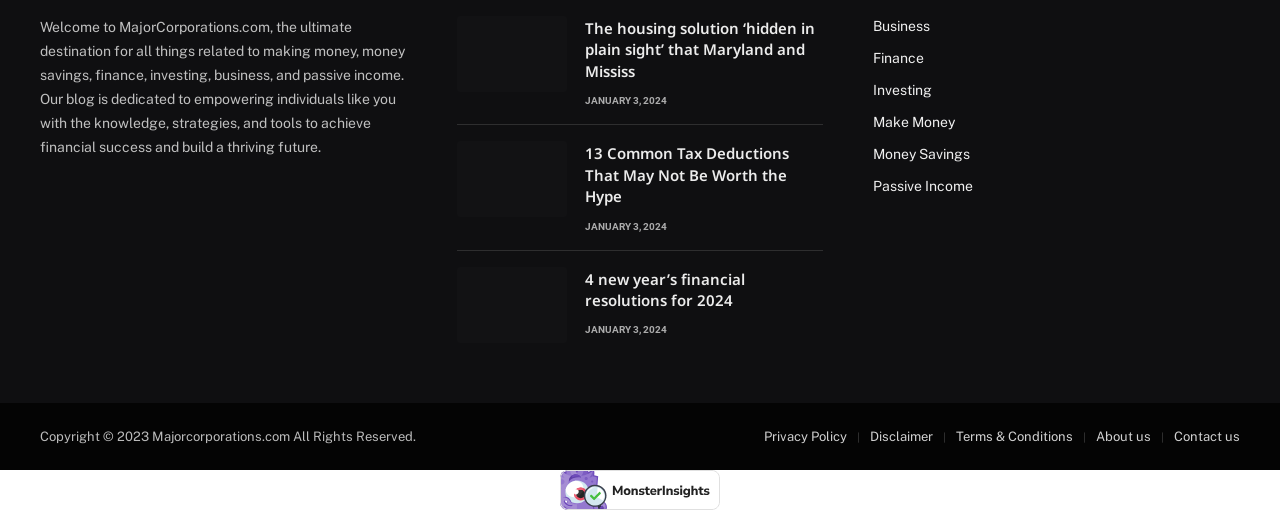Bounding box coordinates must be specified in the format (top-left x, top-left y, bottom-right x, bottom-right y). All values should be floating point numbers between 0 and 1. What are the bounding box coordinates of the UI element described as: Passive Income

[0.682, 0.341, 0.76, 0.382]